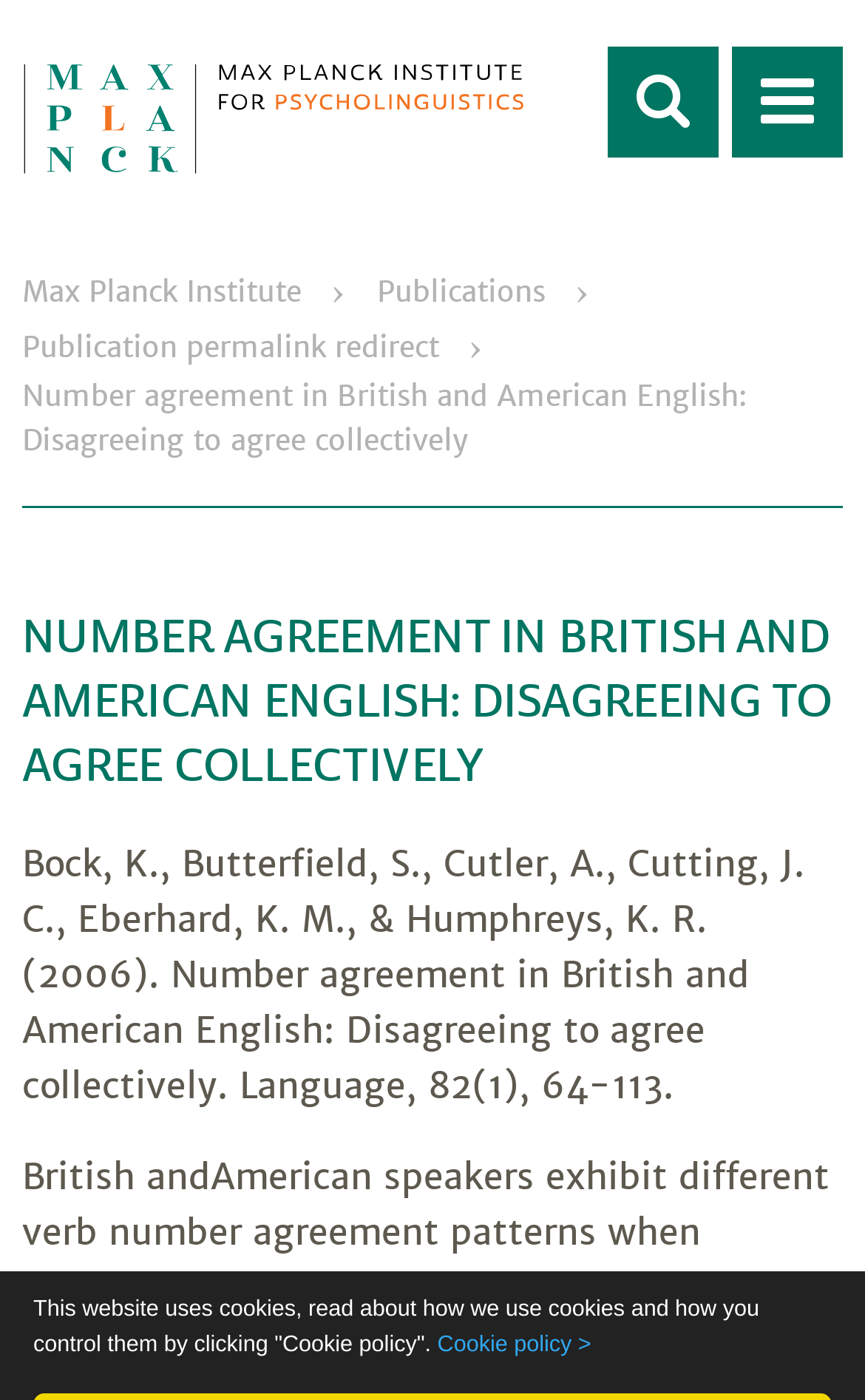What is the first author of the publication?
Please answer the question as detailed as possible based on the image.

I found the answer by looking at the text 'Bock, K., Butterfield, S., Cutler, A., Cutting, J. C., Eberhard, K. M., & Humphreys, K. R.' which is located below the title of the publication, indicating that Bock, K. is the first author.